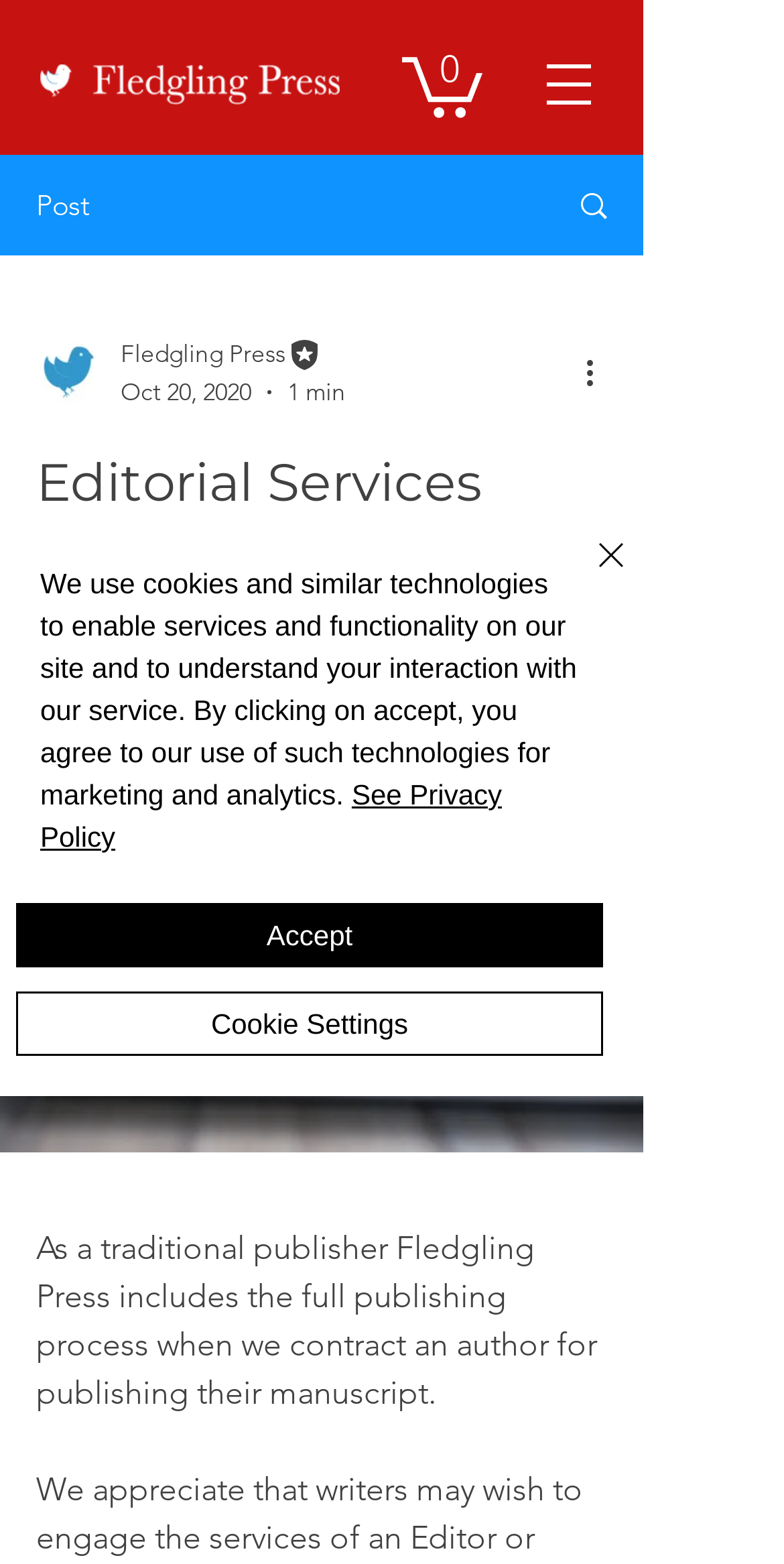Utilize the details in the image to thoroughly answer the following question: What is the topic of the editorial services?

The topic of the editorial services can be found in the text 'We have recently received a number of requests regarding Editorial Services such as Copy Editing and Proofreading.'